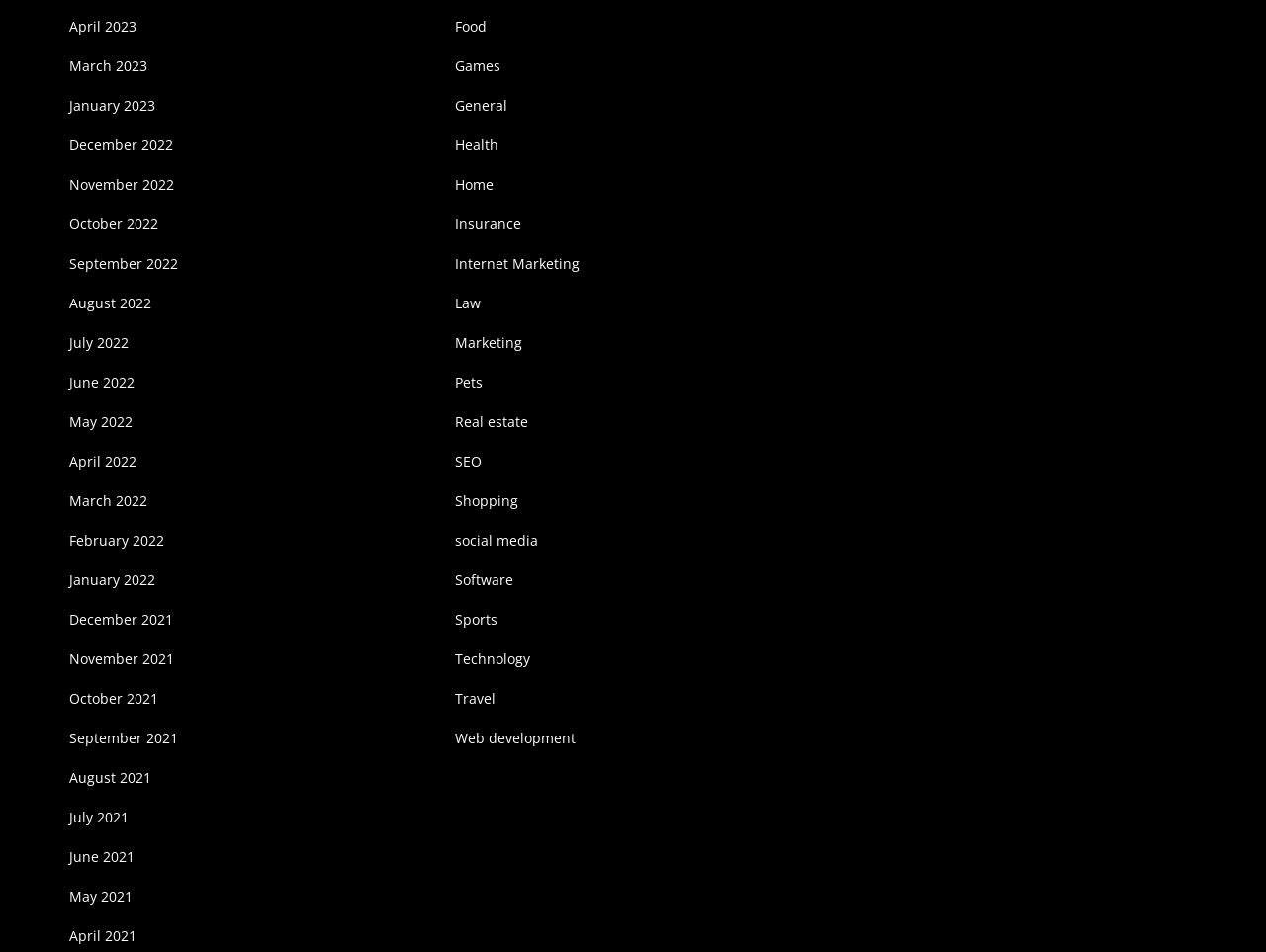Please provide a one-word or short phrase answer to the question:
How many links are there on the webpage?

52